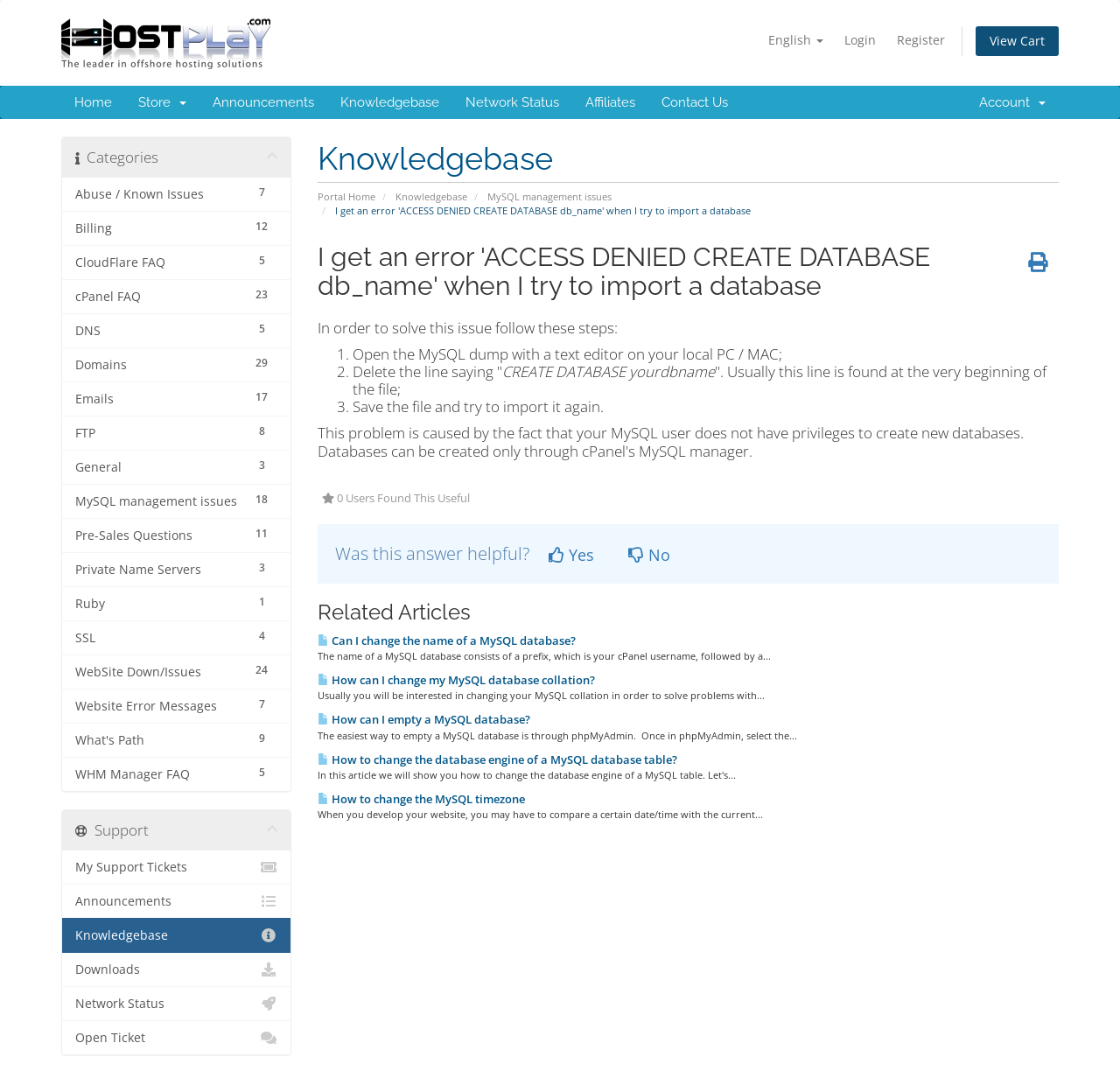Find the bounding box coordinates of the area that needs to be clicked in order to achieve the following instruction: "Click the 'How can I change the name of a MySQL database?' link". The coordinates should be specified as four float numbers between 0 and 1, i.e., [left, top, right, bottom].

[0.283, 0.591, 0.514, 0.605]